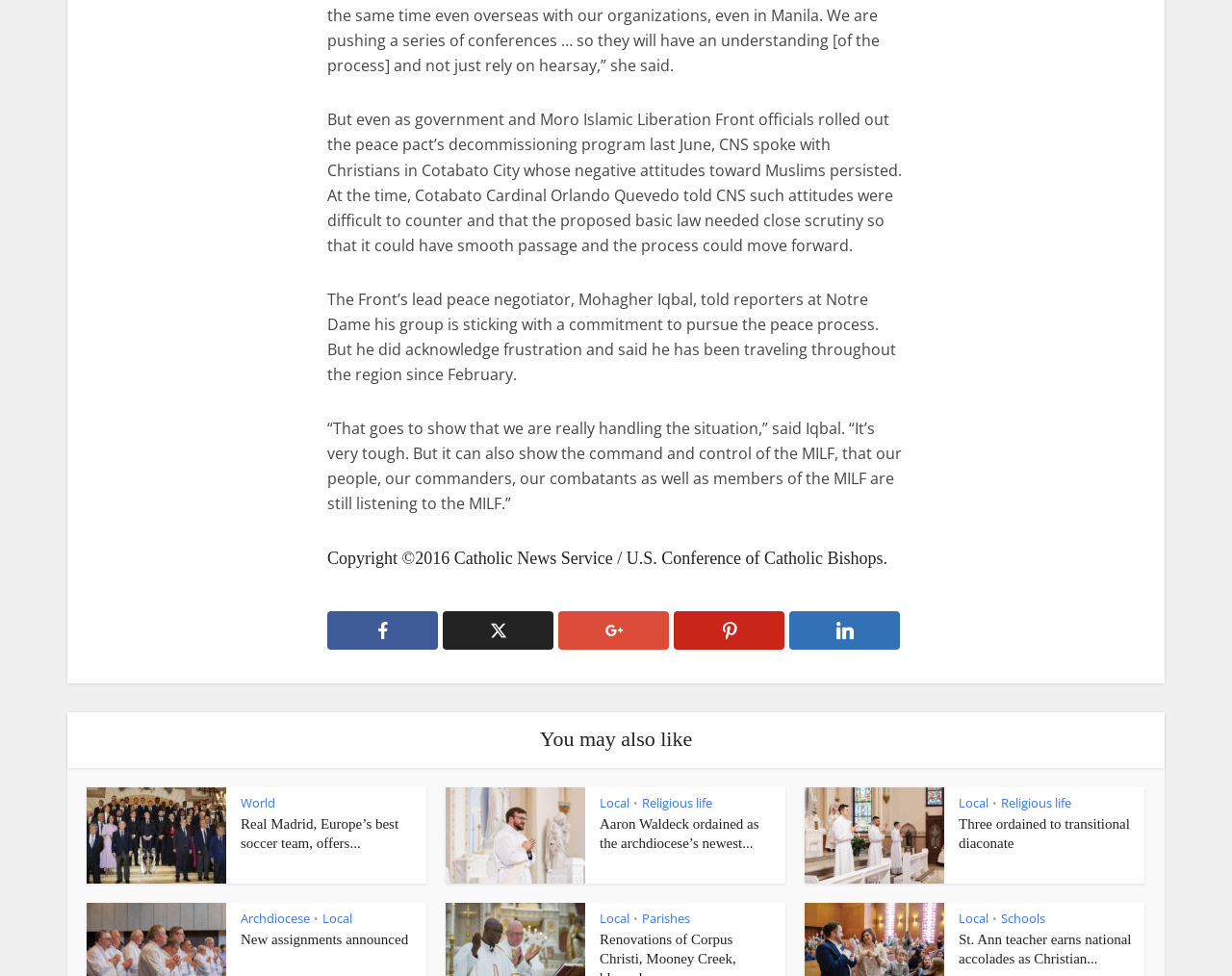Please specify the bounding box coordinates for the clickable region that will help you carry out the instruction: "View the article about 'Aaron Waldeck ordained as the archdiocese’s newest...' ".

[0.487, 0.836, 0.616, 0.872]